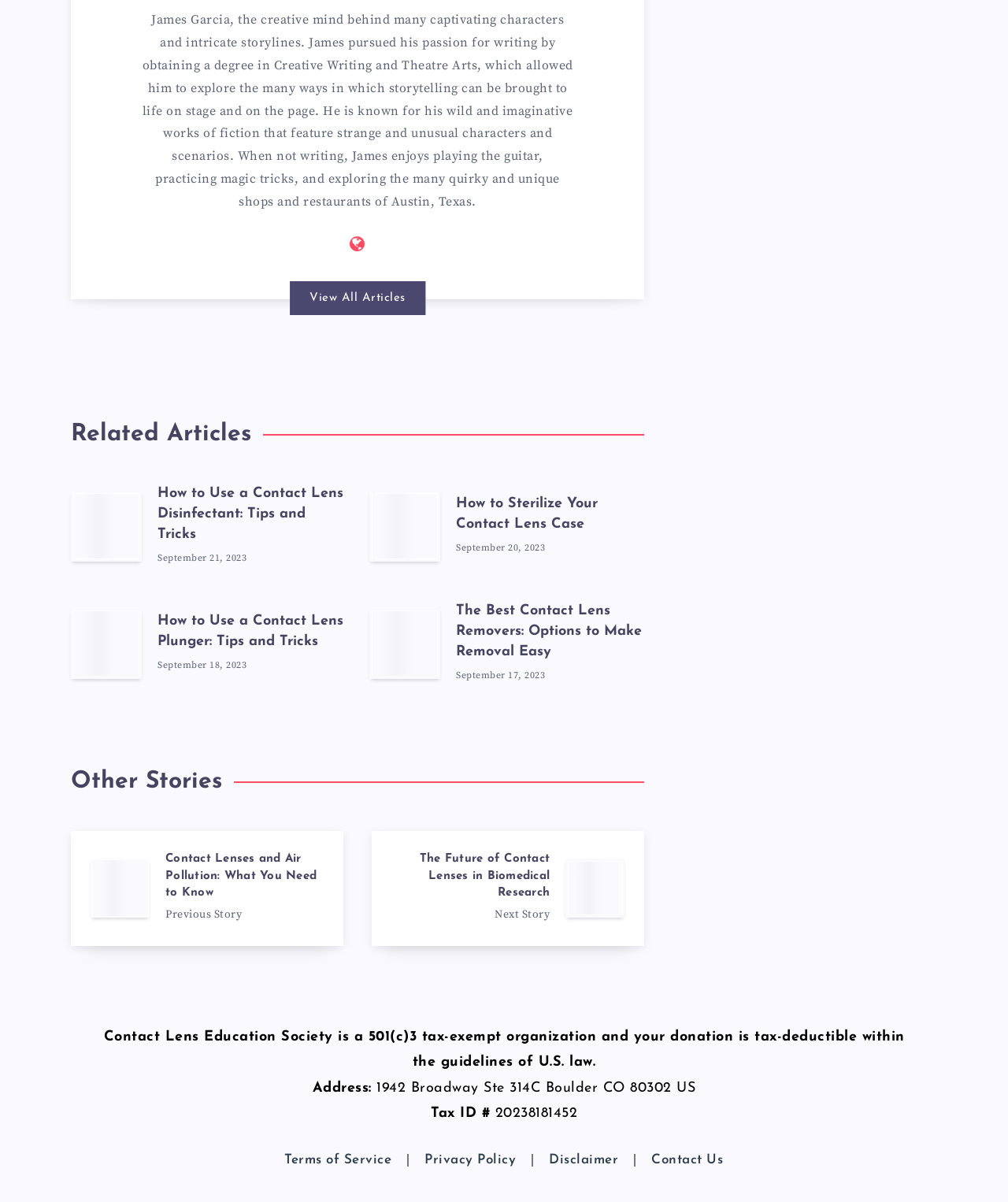Please find the bounding box coordinates of the element that must be clicked to perform the given instruction: "View the next story". The coordinates should be four float numbers from 0 to 1, i.e., [left, top, right, bottom].

[0.491, 0.755, 0.545, 0.767]